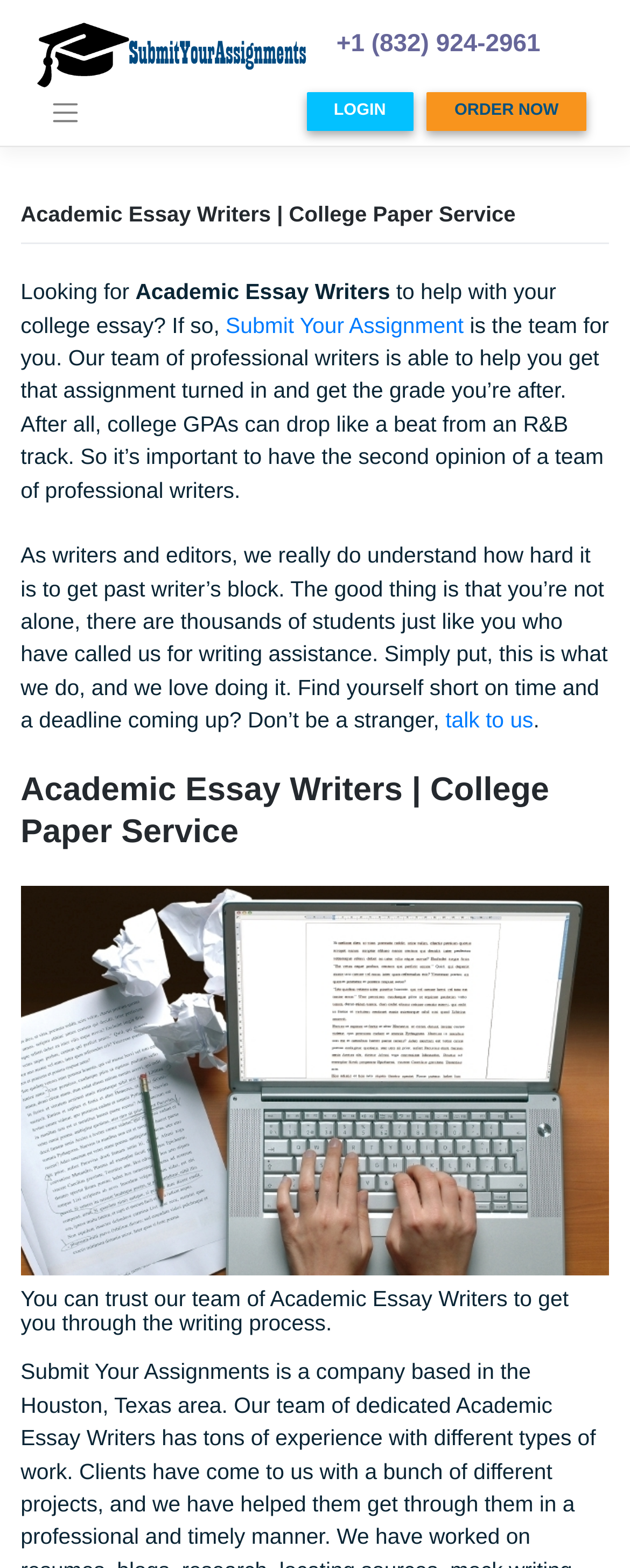Identify and extract the main heading from the webpage.

Academic Essay Writers | College Paper Service